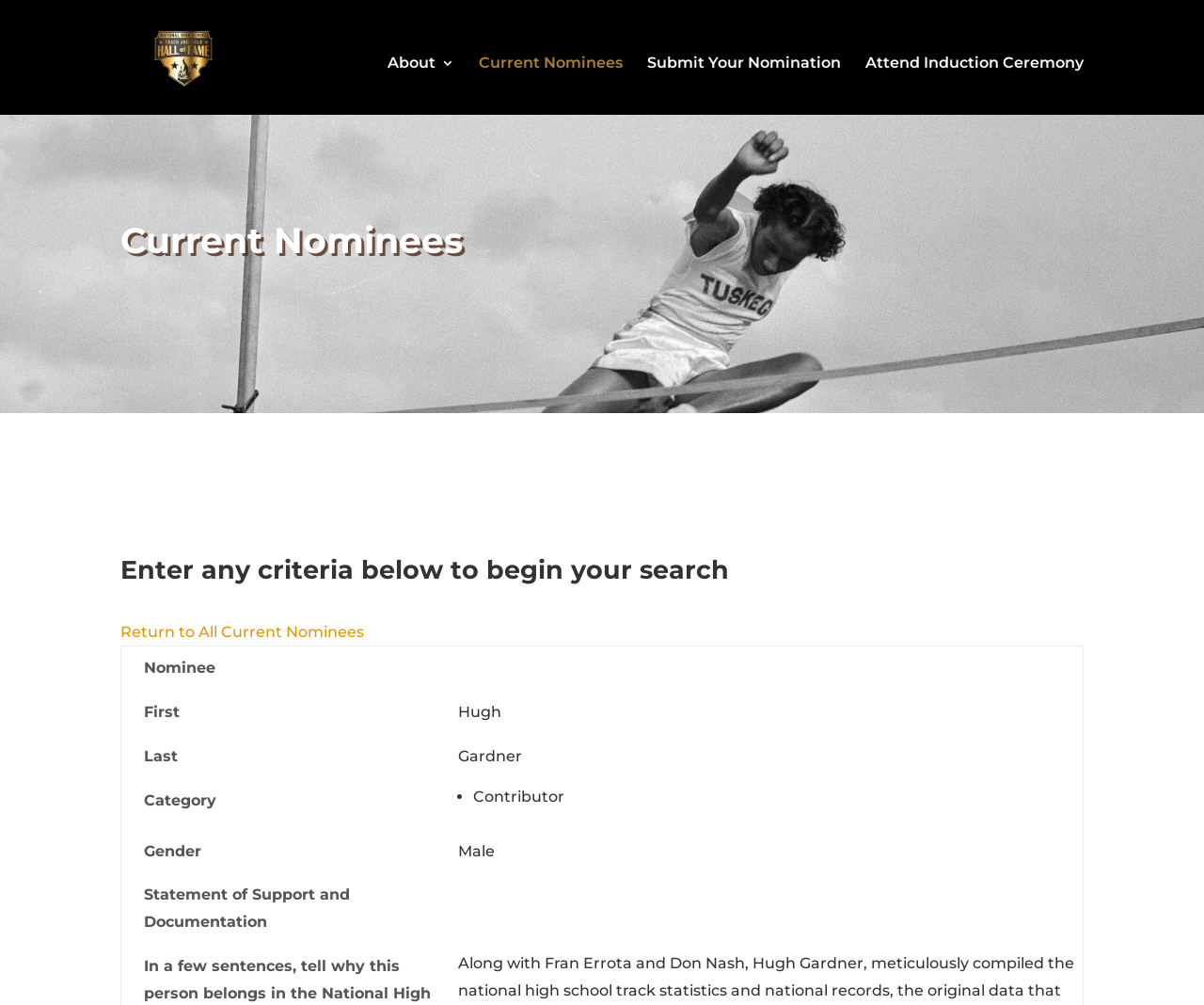Provide a single word or phrase answer to the question: 
What is the category of the first nominee?

Contributor